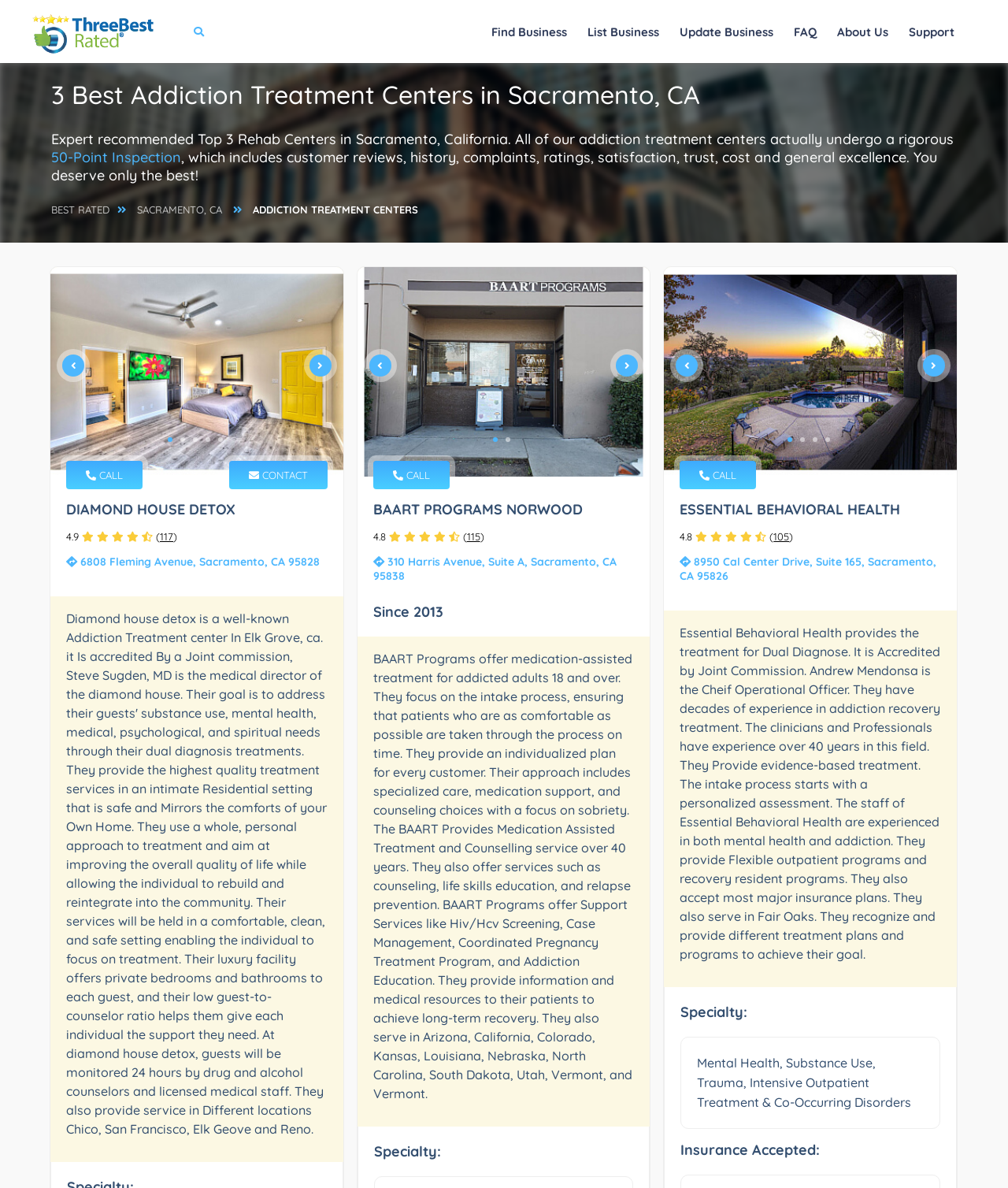Predict the bounding box of the UI element based on this description: "(115)".

[0.459, 0.446, 0.48, 0.457]